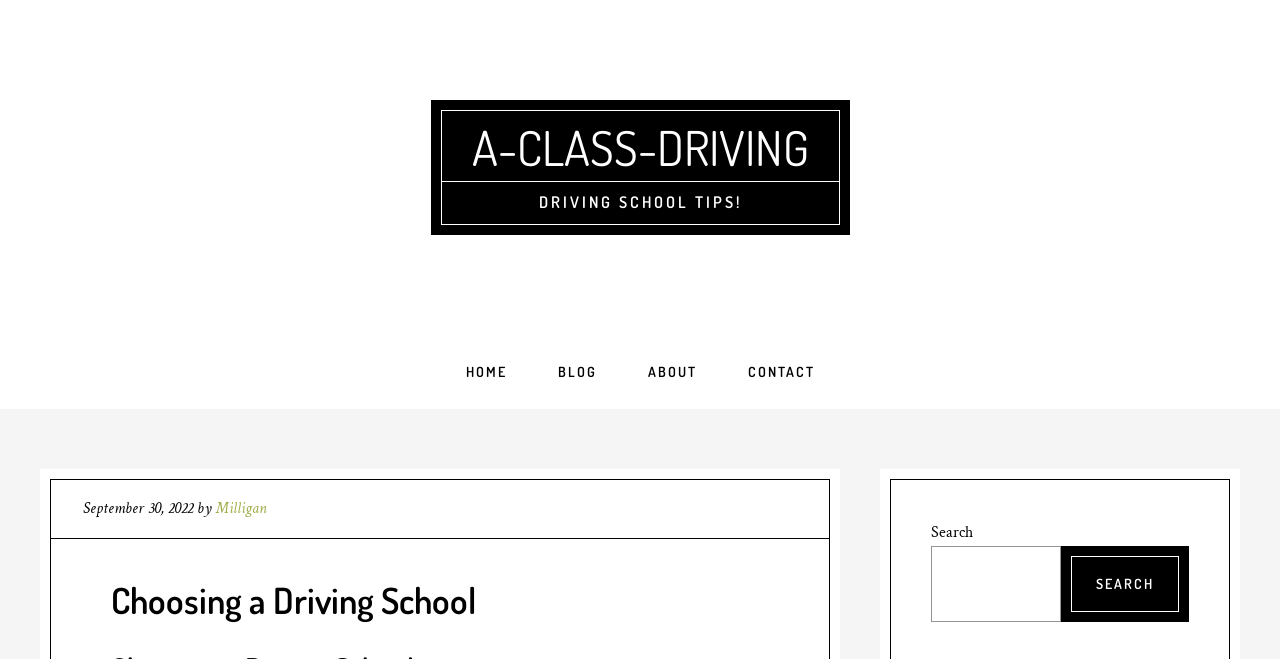What is the date of the latest blog post?
Answer the question with as much detail as possible.

The date of the latest blog post can be found below the main heading, where it is written as 'September 30, 2022' next to the author's name 'Milligan'.